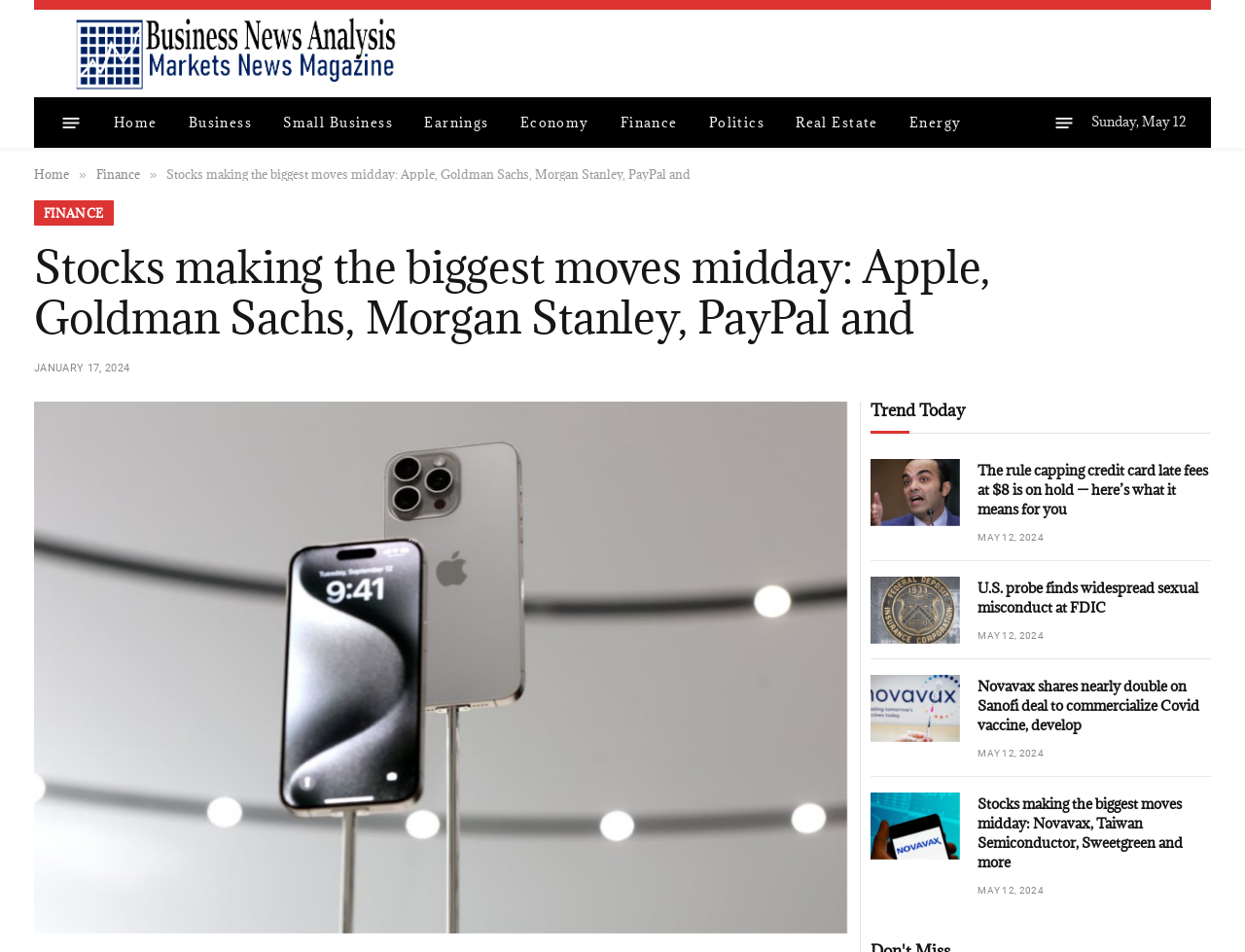Identify the main title of the webpage and generate its text content.

Stocks making the biggest moves midday: Apple, Goldman Sachs, Morgan Stanley, PayPal and